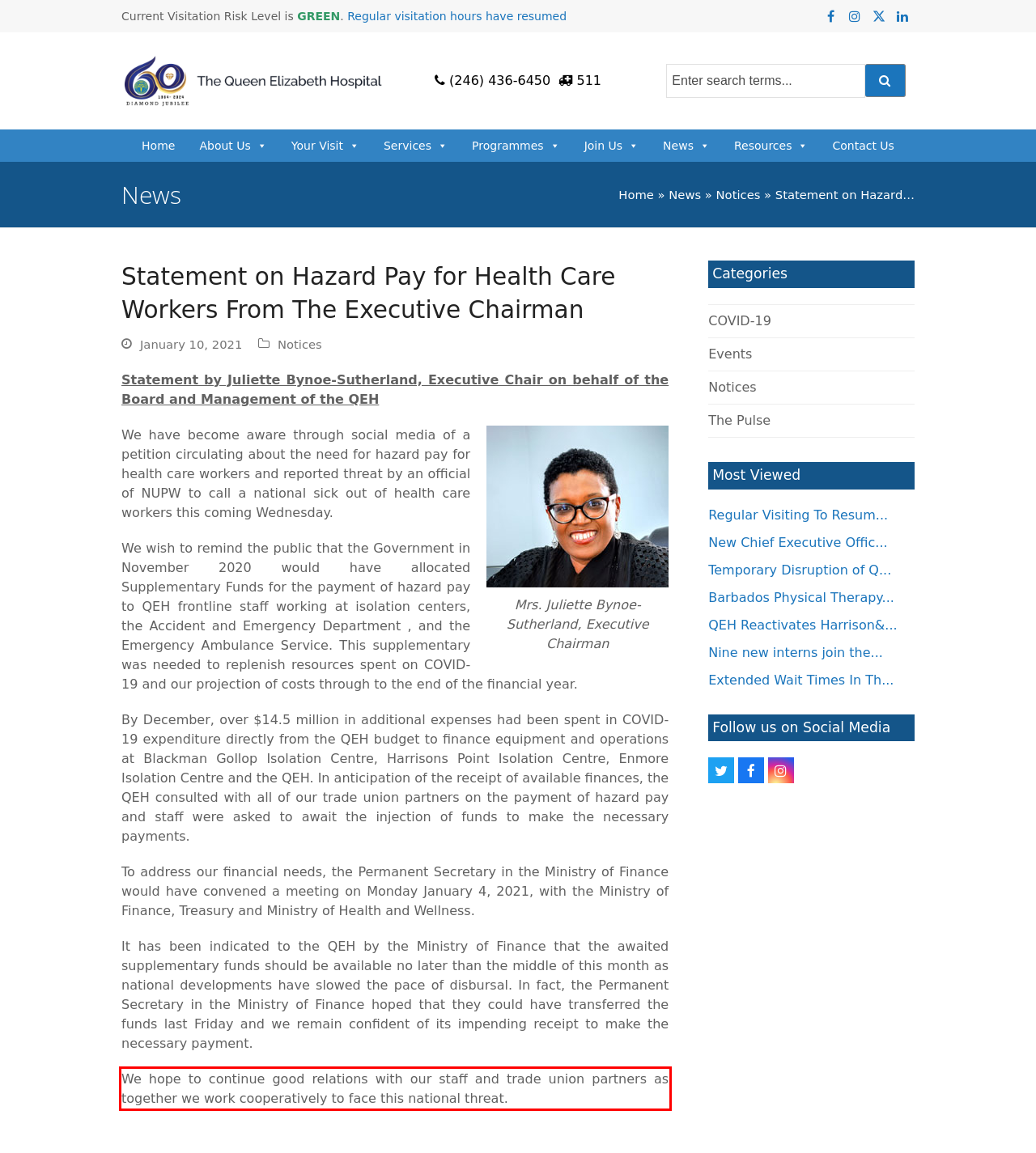You have a screenshot of a webpage with a UI element highlighted by a red bounding box. Use OCR to obtain the text within this highlighted area.

We hope to continue good relations with our staff and trade union partners as together we work cooperatively to face this national threat.